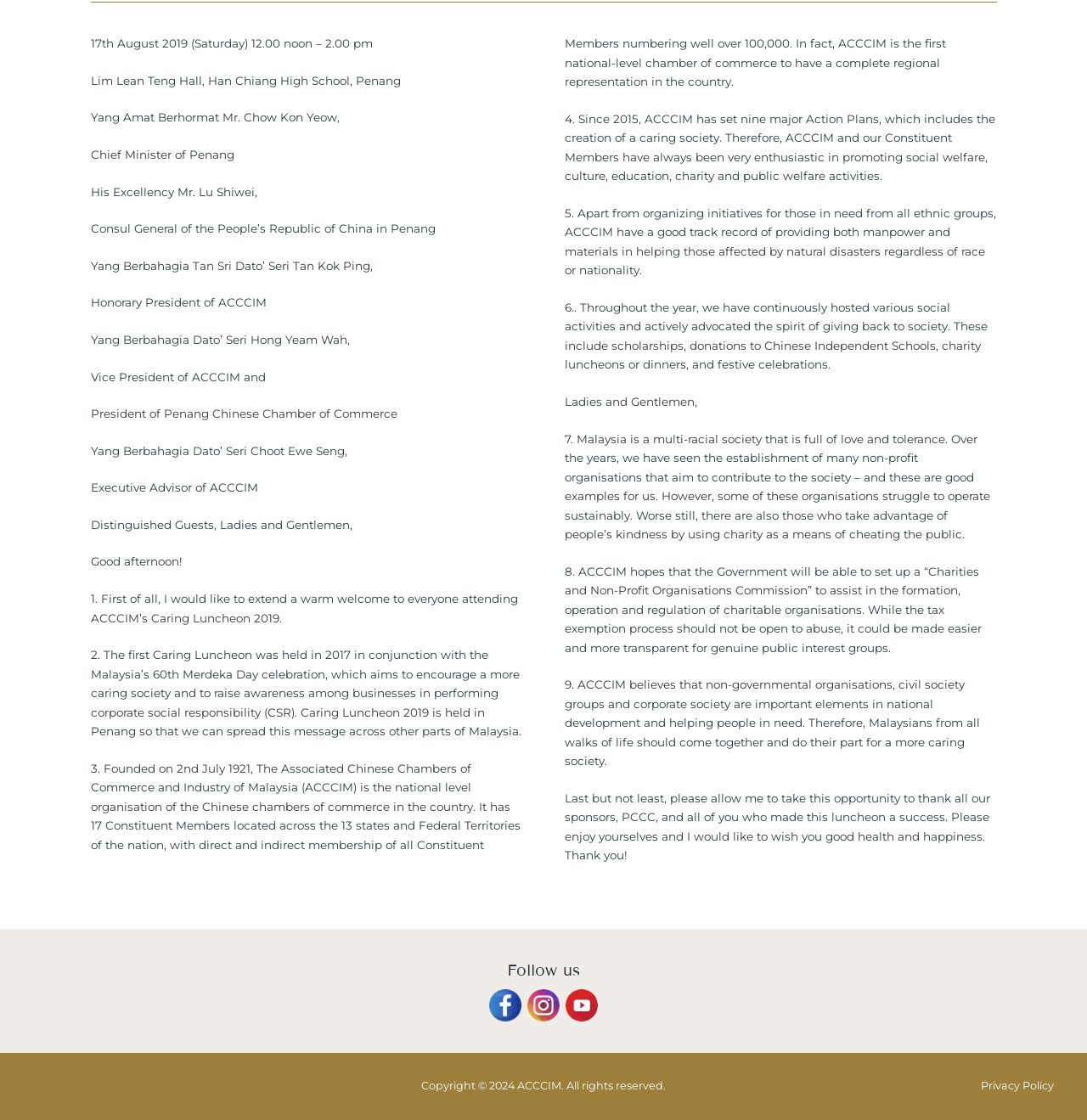Calculate the bounding box coordinates for the UI element based on the following description: "Privacy Policy". Ensure the coordinates are four float numbers between 0 and 1, i.e., [left, top, right, bottom].

[0.902, 0.964, 0.97, 0.975]